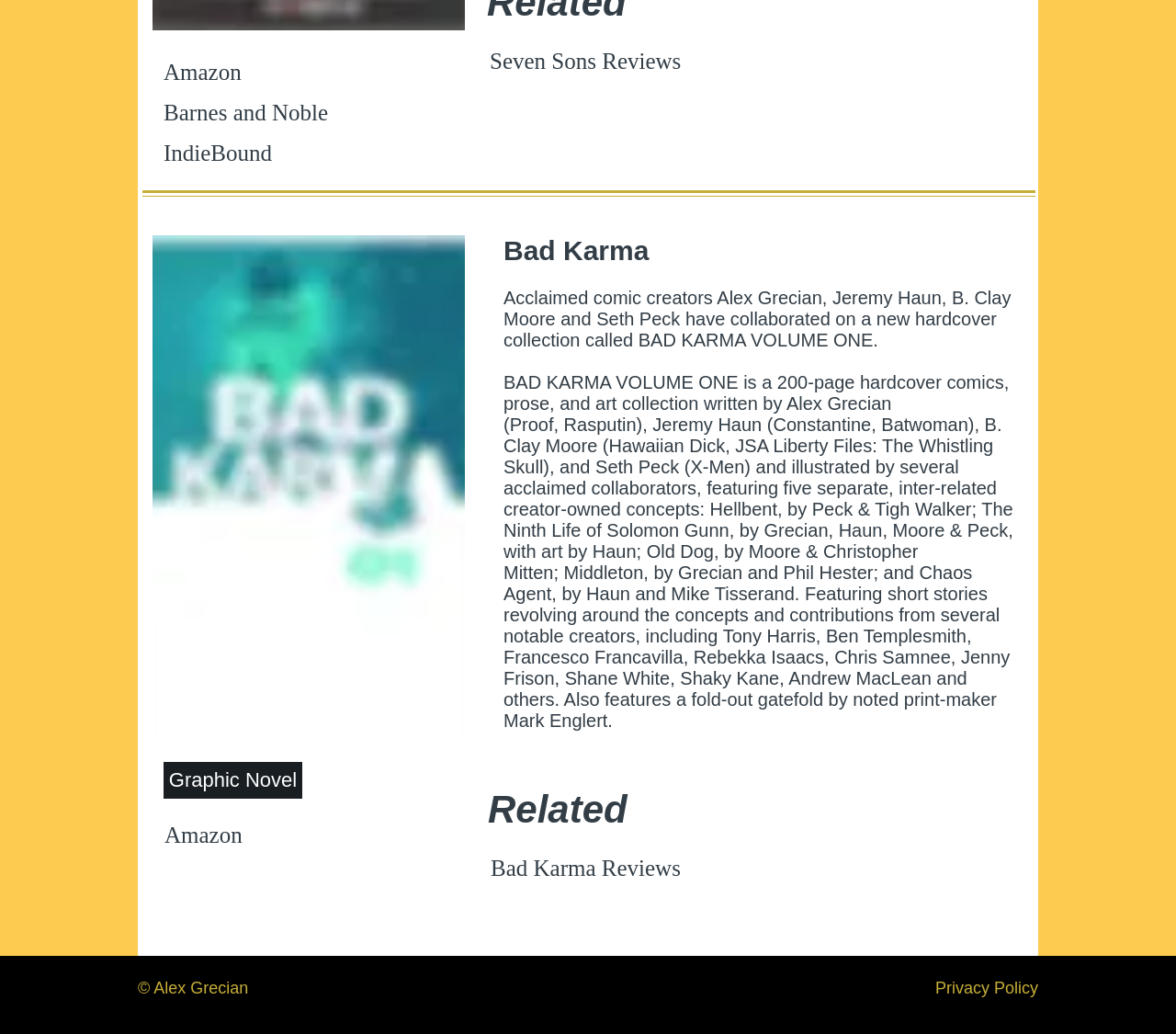Please provide a one-word or phrase answer to the question: 
How many pages does the graphic novel have?

200